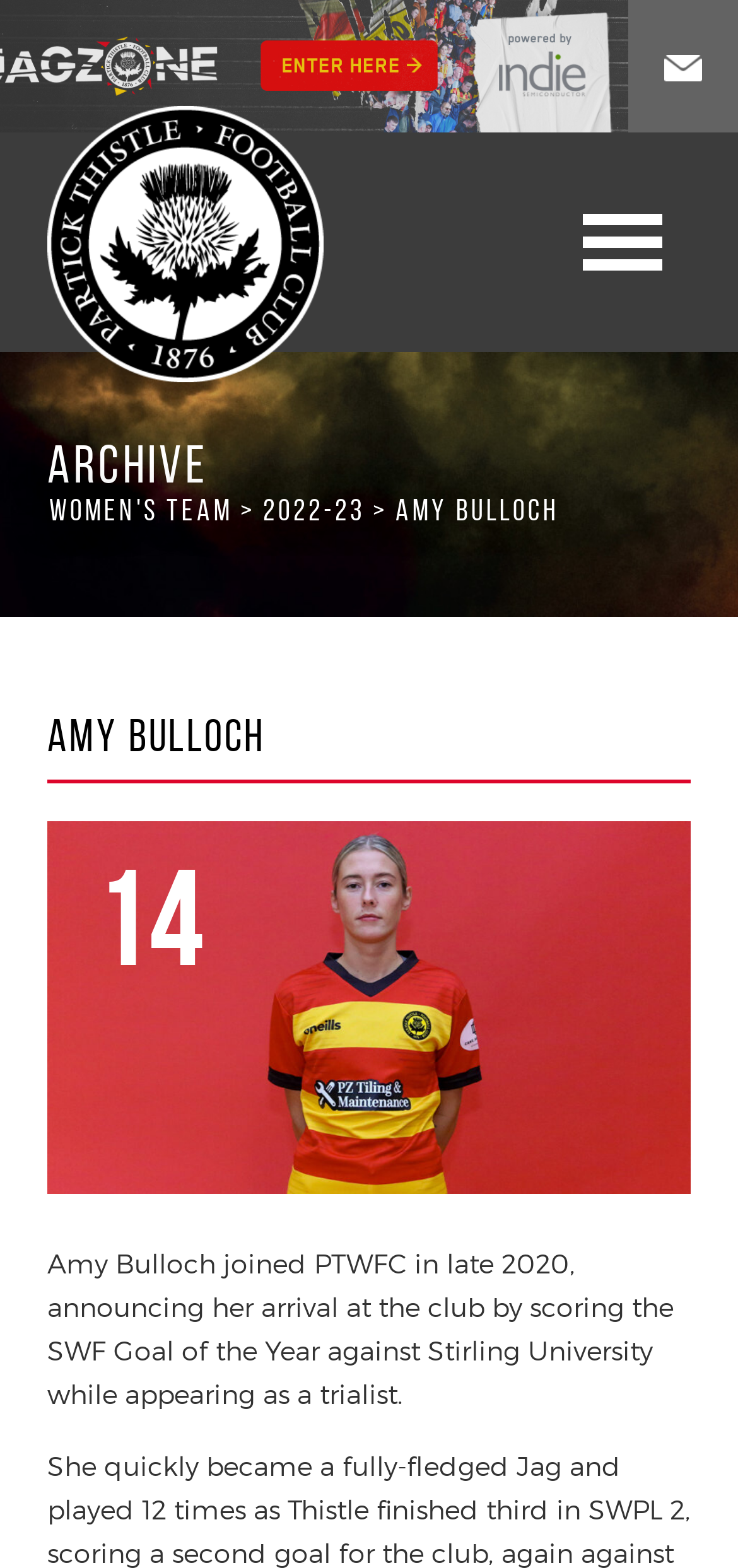Please locate the UI element described by "title="Enter the JAGZONE"" and provide its bounding box coordinates.

[0.0, 0.0, 0.85, 0.084]